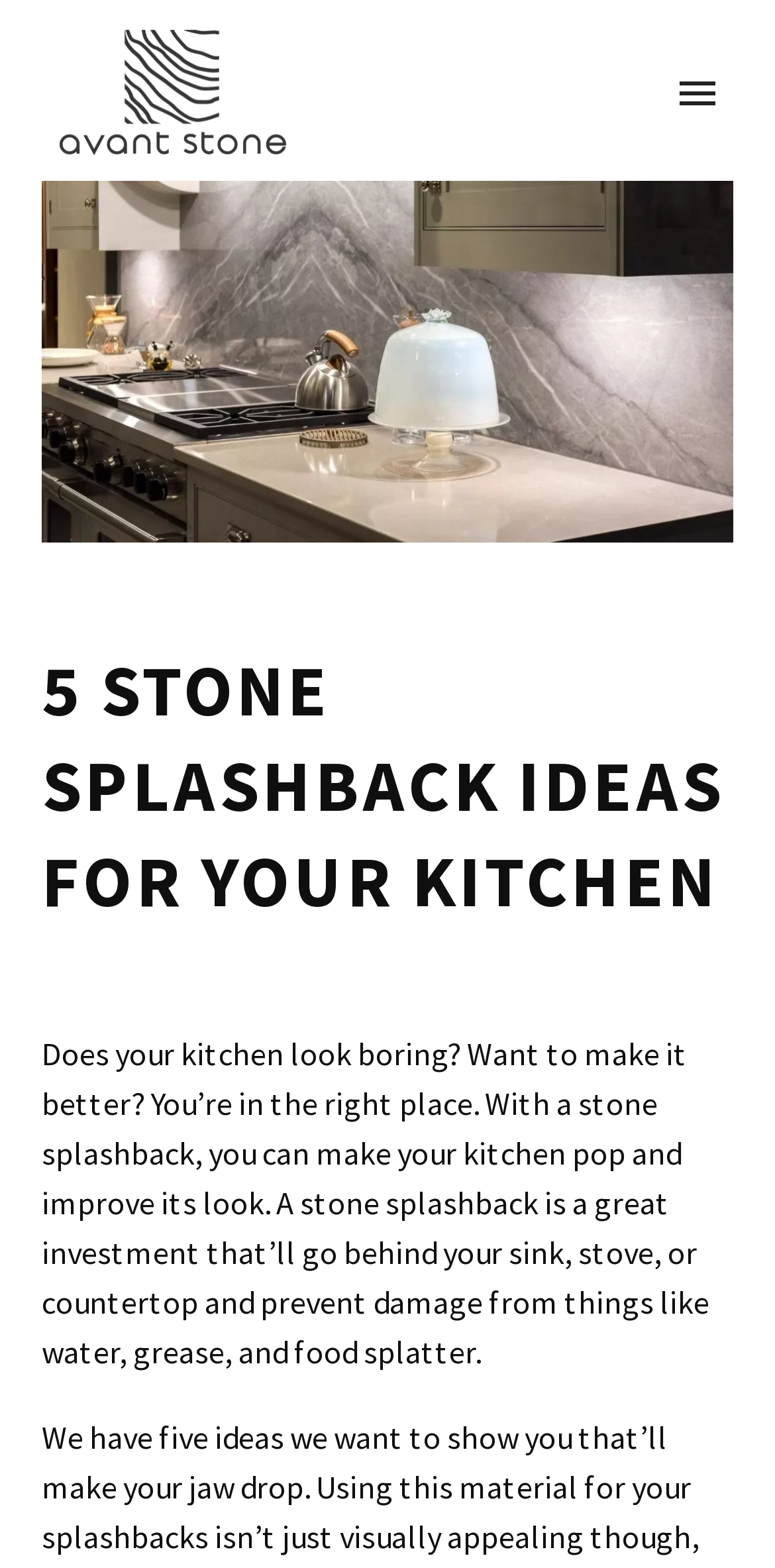What is the search bar placeholder text? Observe the screenshot and provide a one-word or short phrase answer.

Search...